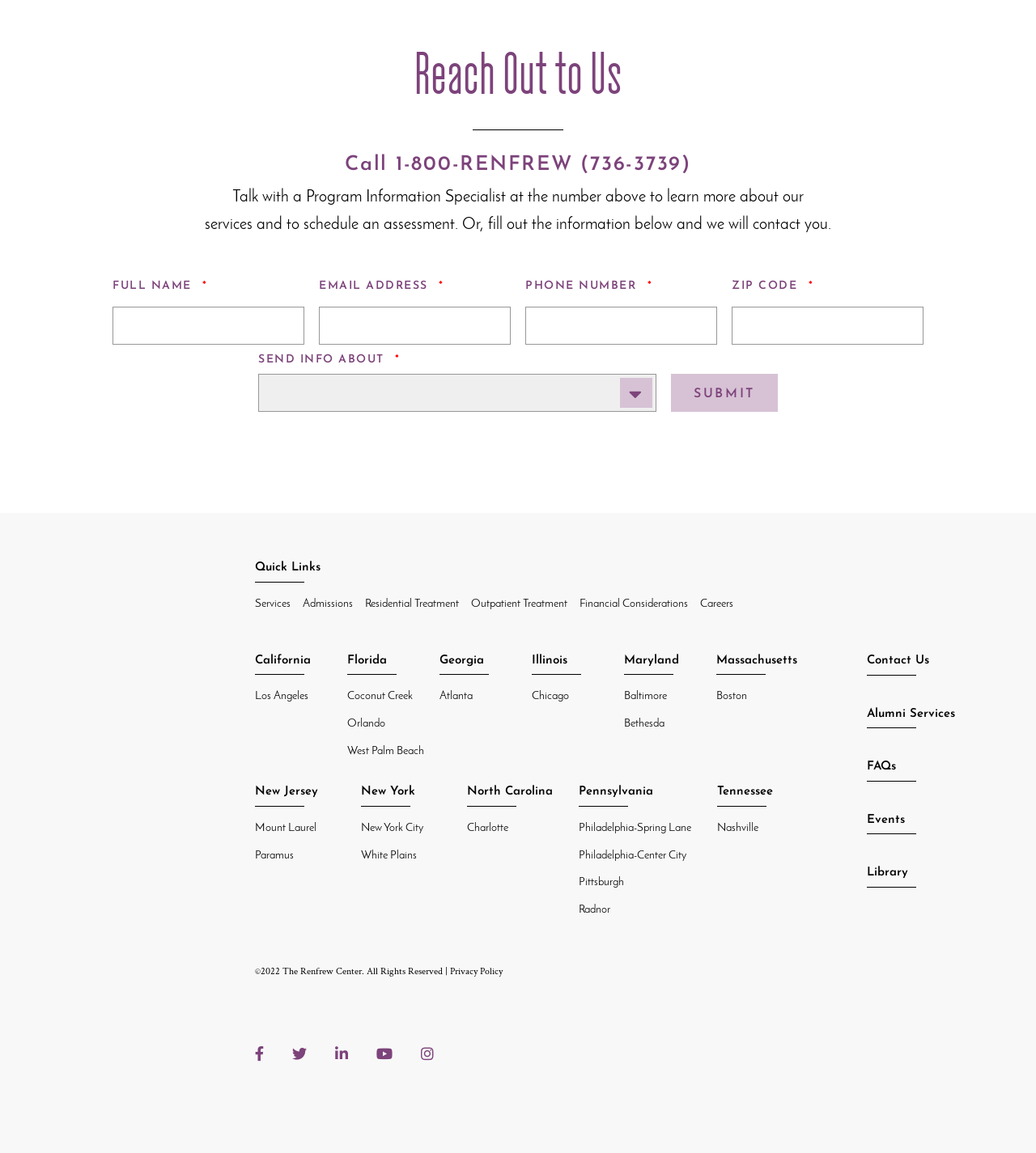What is the phone number to reach out to the Renfrew Center?
Please provide a single word or phrase answer based on the image.

1-800-RENFREW (736-3739)